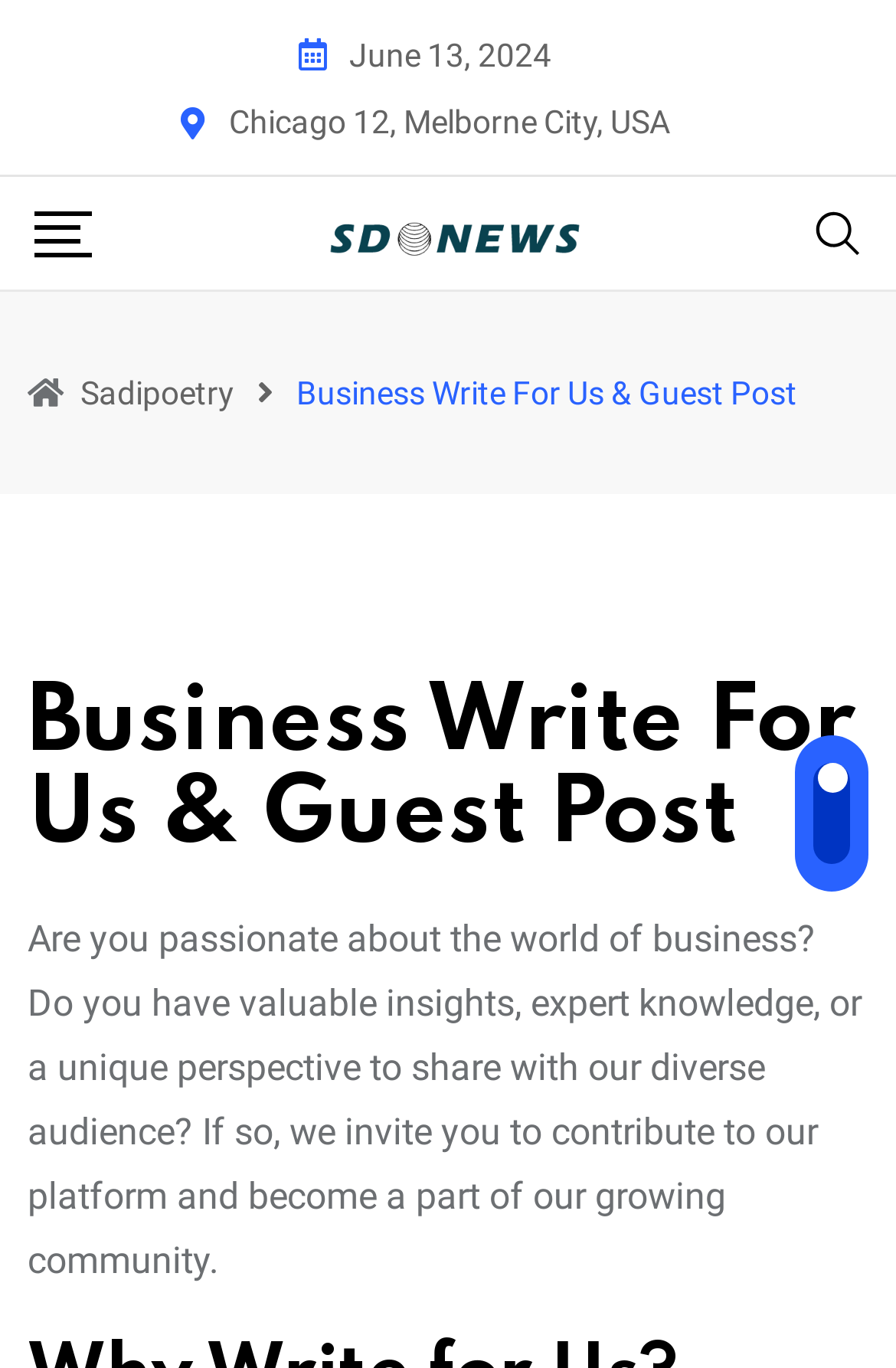Using the details in the image, give a detailed response to the question below:
What is the logo displayed on the webpage?

I found the logo by examining the link element with the text 'sd news logo' which has a bounding box with coordinates [0.365, 0.147, 0.647, 0.194]. This suggests that the logo is a prominent element on the webpage.